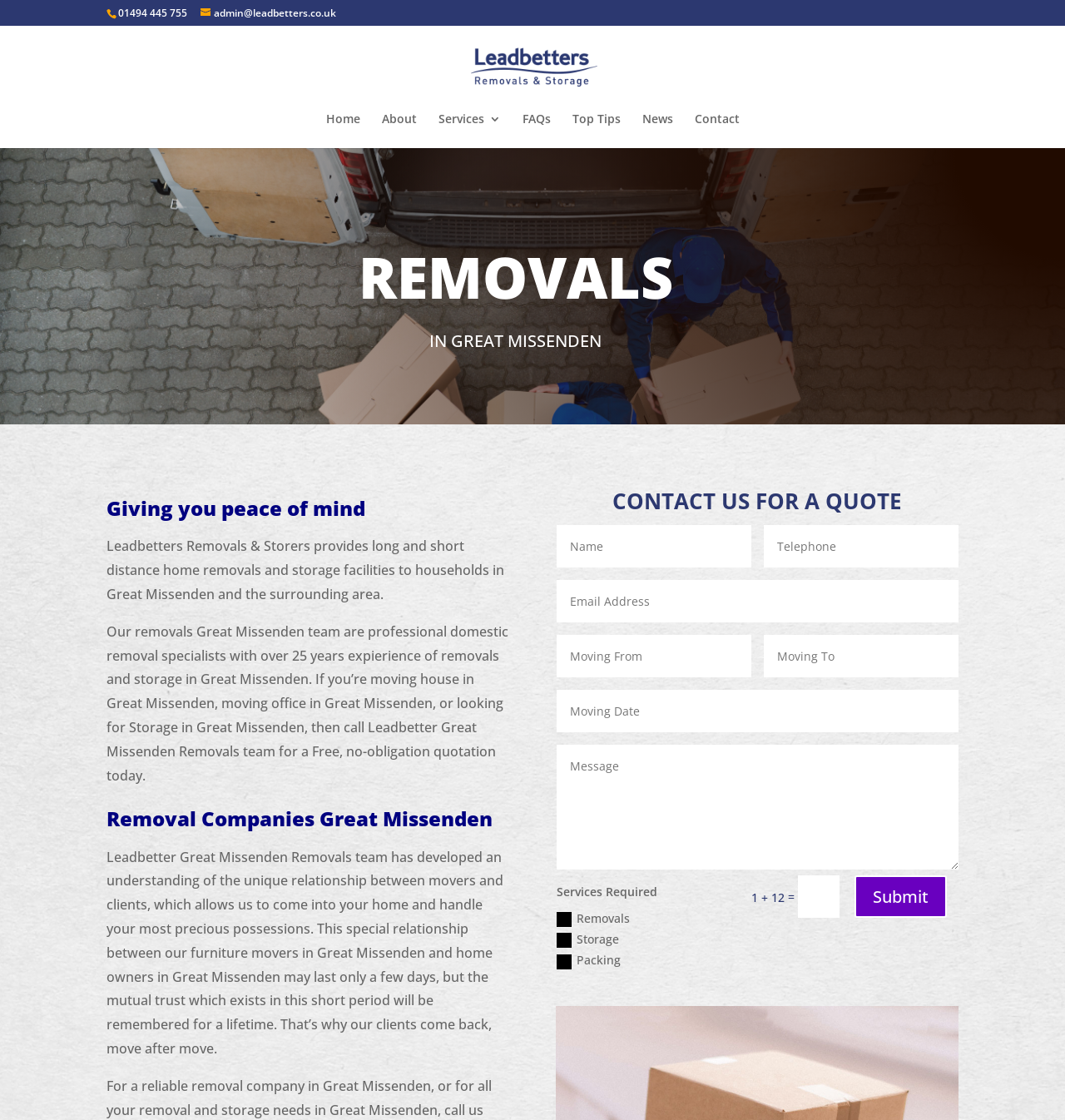Describe in detail what you see on the webpage.

The webpage is about Leadbetters, a removals and storage company based in High Wycombe, with a focus on their services in Great Missenden. At the top of the page, there is a phone number "01494 445 755" and an email address "admin@leadbetters.co.uk". Below this, there is a company logo and a link to the company's homepage.

The main content of the page is divided into sections. The first section has a heading "REMOVALS" and describes the company's removal services in Great Missenden. There is a paragraph of text that explains the company's experience and expertise in removals and storage.

The next section has a heading "Giving you peace of mind" and describes the company's approach to removals. There are two paragraphs of text that explain the company's philosophy and the benefits of using their services.

The following section has a heading "Removal Companies Great Missenden" and describes the company's services in more detail. There is a paragraph of text that explains the company's understanding of the relationship between movers and clients.

The final section has a heading "CONTACT US FOR A QUOTE" and contains a form with several text boxes and a submit button. The form allows users to request a quote for the company's services. There are also several checkboxes for selecting the services required, including removals, storage, and packing.

At the top of the page, there is a navigation menu with links to other pages on the website, including "Home", "About", "Services", "FAQs", "Top Tips", "News", and "Contact".